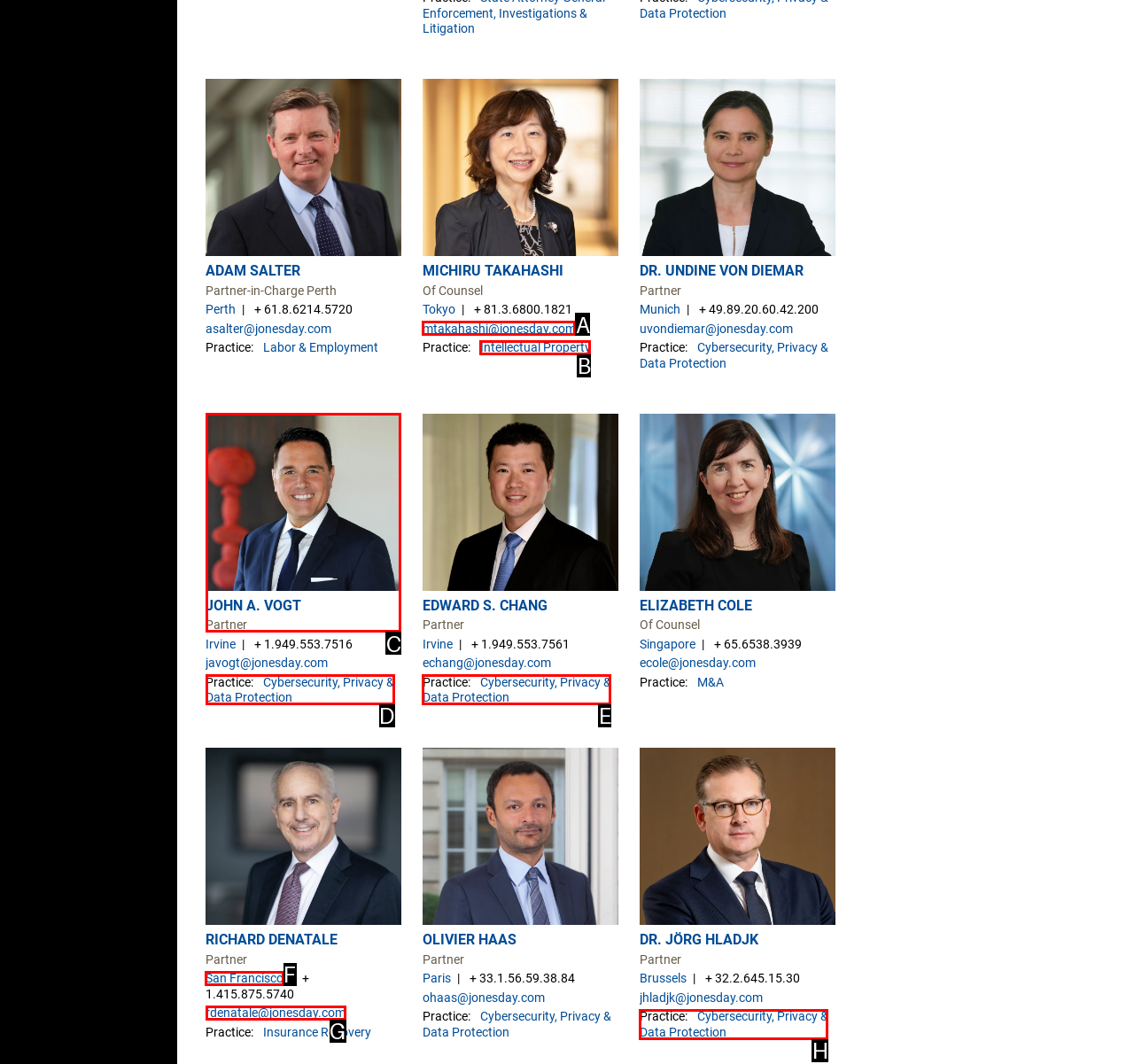From the available options, which lettered element should I click to complete this task: Visit RICHARD DENATALE's location page?

F